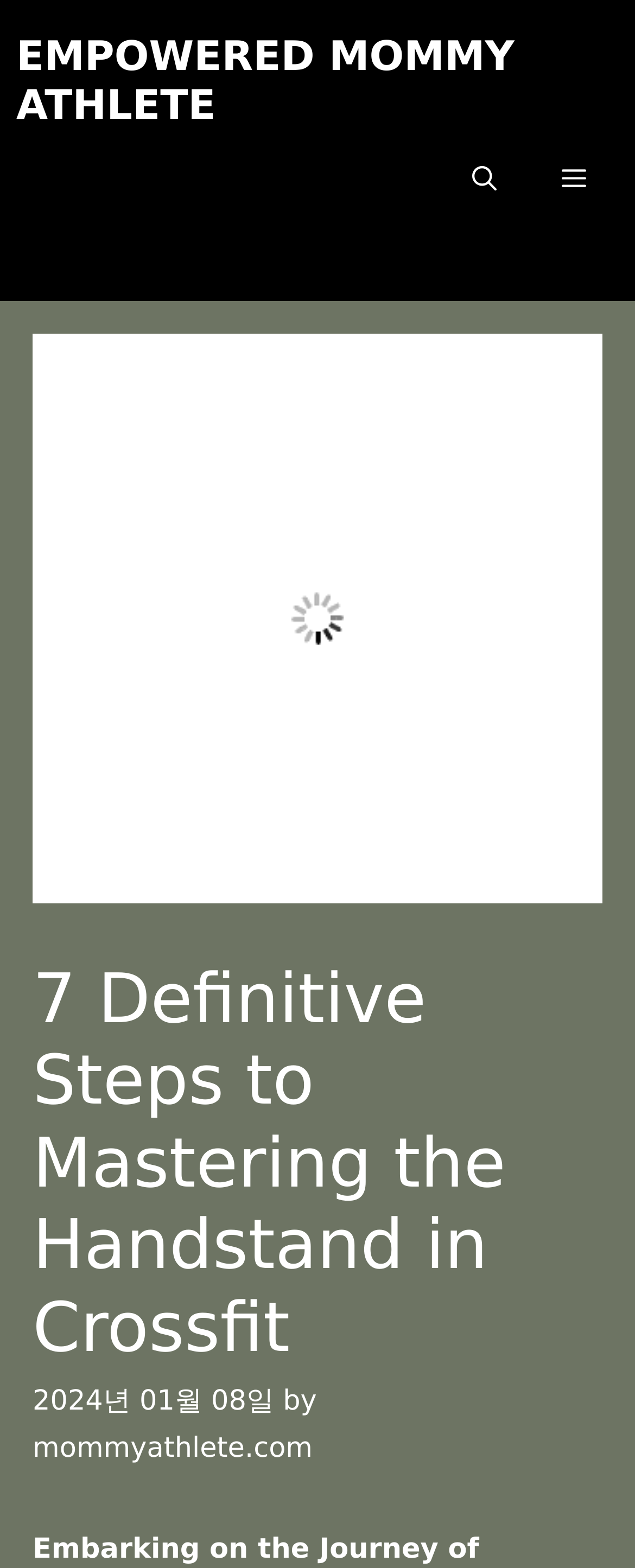Construct a thorough caption encompassing all aspects of the webpage.

The webpage is an article titled "7 Definitive Steps to Mastering the Handstand in Crossfit" and provides an in-depth guide to mastering the handstand in Crossfit. At the top of the page, there is a banner with the site's name, "Site", spanning the entire width of the page. Below the banner, there is a navigation section with a mobile toggle button, an "Open search" button, and a "Menu" button that controls the primary menu.

To the right of the navigation section, there is an image that takes up most of the page's width, titled "The Comprehensive Guide to Mastering the Handstand in Crossfit". Below the image, there is a header section that contains the article's title, "7 Definitive Steps to Mastering the Handstand in Crossfit", in a large font size. 

Under the article title, there is a section that displays the publication date, "2024년 01월 08일", and the author's name, "mommyathlete.com", with a "by" label in between. The publication date and author's name are positioned near the bottom of the page, aligned to the left.